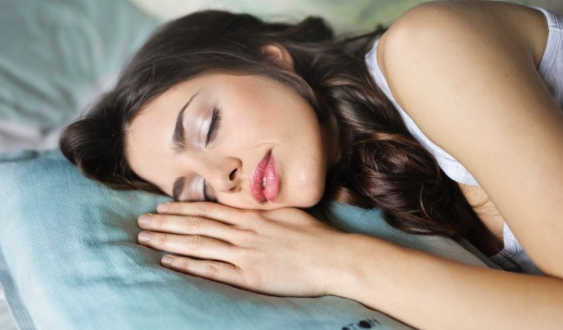Provide a brief response to the question using a single word or phrase: 
What is the texture of the pillow?

Soft